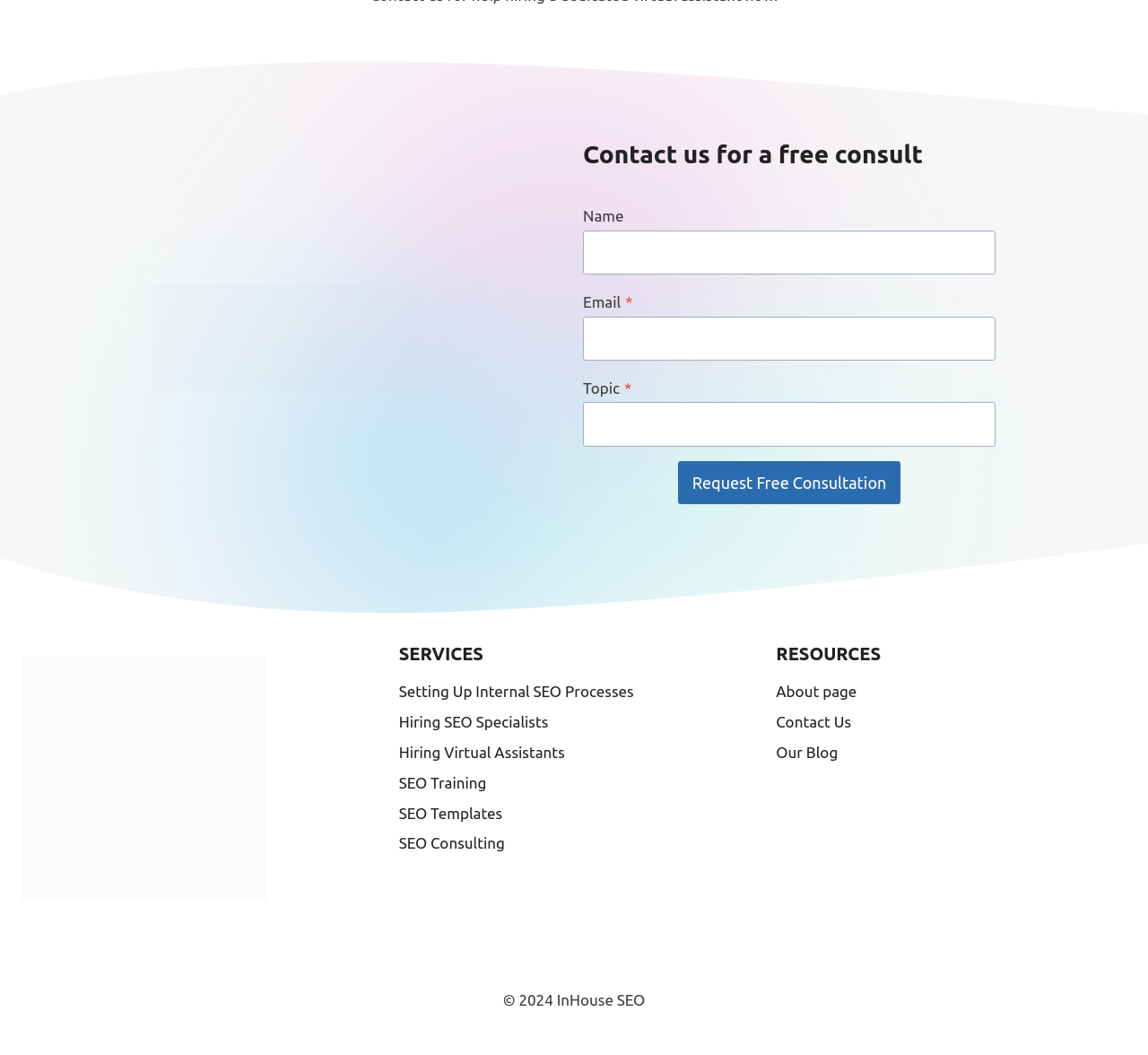Kindly determine the bounding box coordinates for the area that needs to be clicked to execute this instruction: "Click on SEO Consulting".

[0.347, 0.786, 0.653, 0.814]